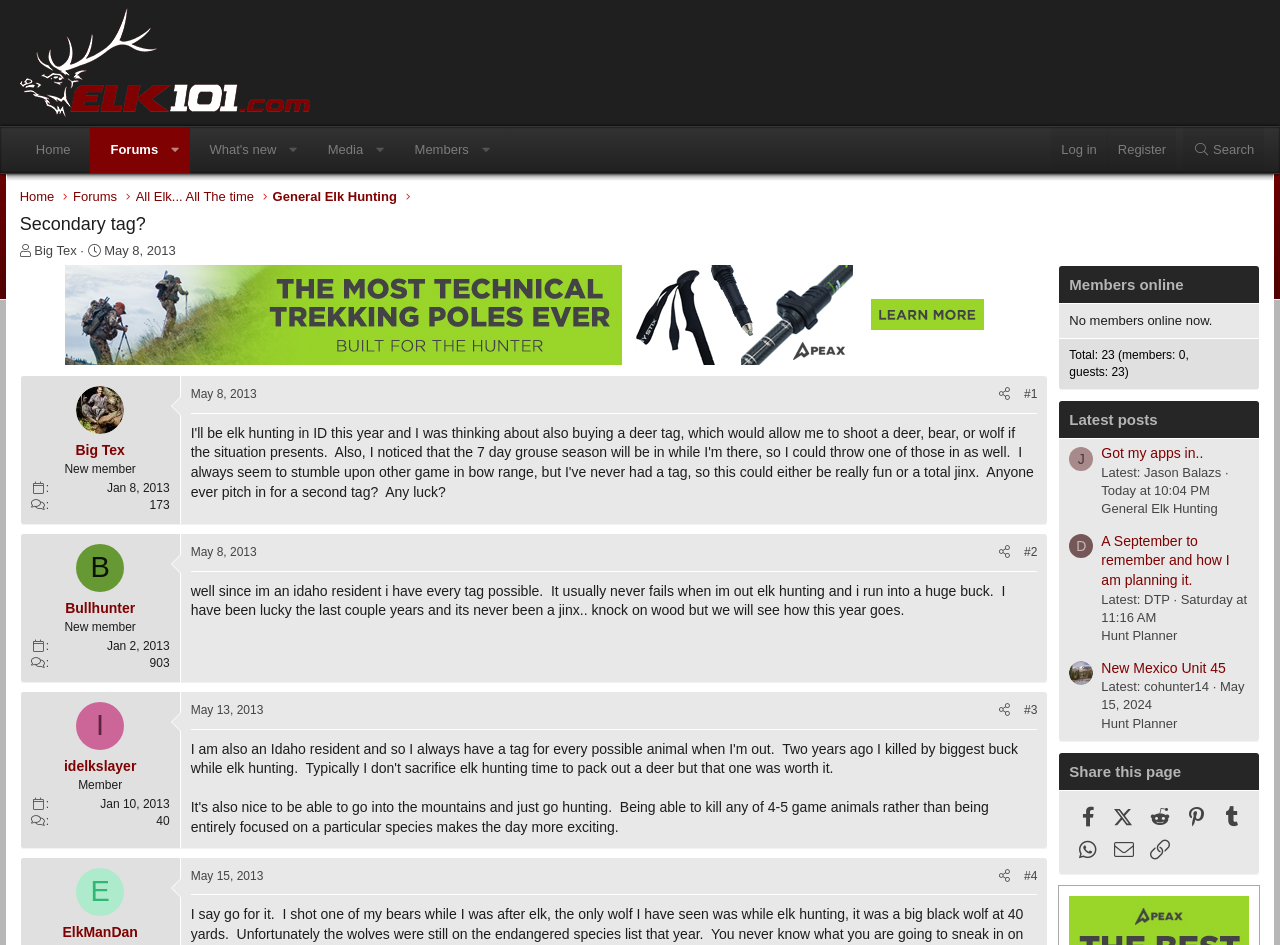Please respond to the question with a concise word or phrase:
What is the username of the thread starter?

Big Tex